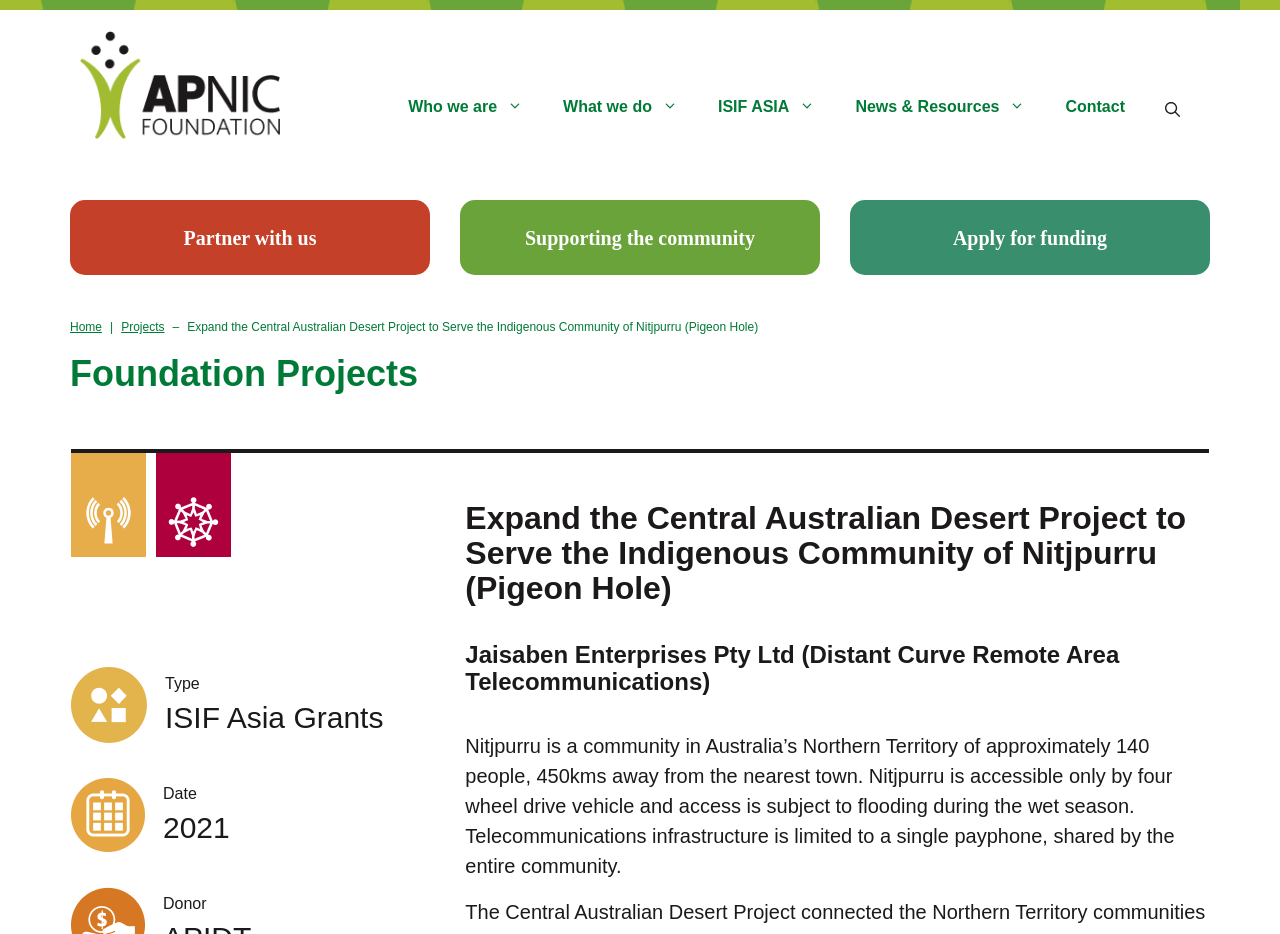Find the bounding box coordinates for the element that must be clicked to complete the instruction: "Click on Open Search Bar". The coordinates should be four float numbers between 0 and 1, indicated as [left, top, right, bottom].

[0.895, 0.086, 0.938, 0.15]